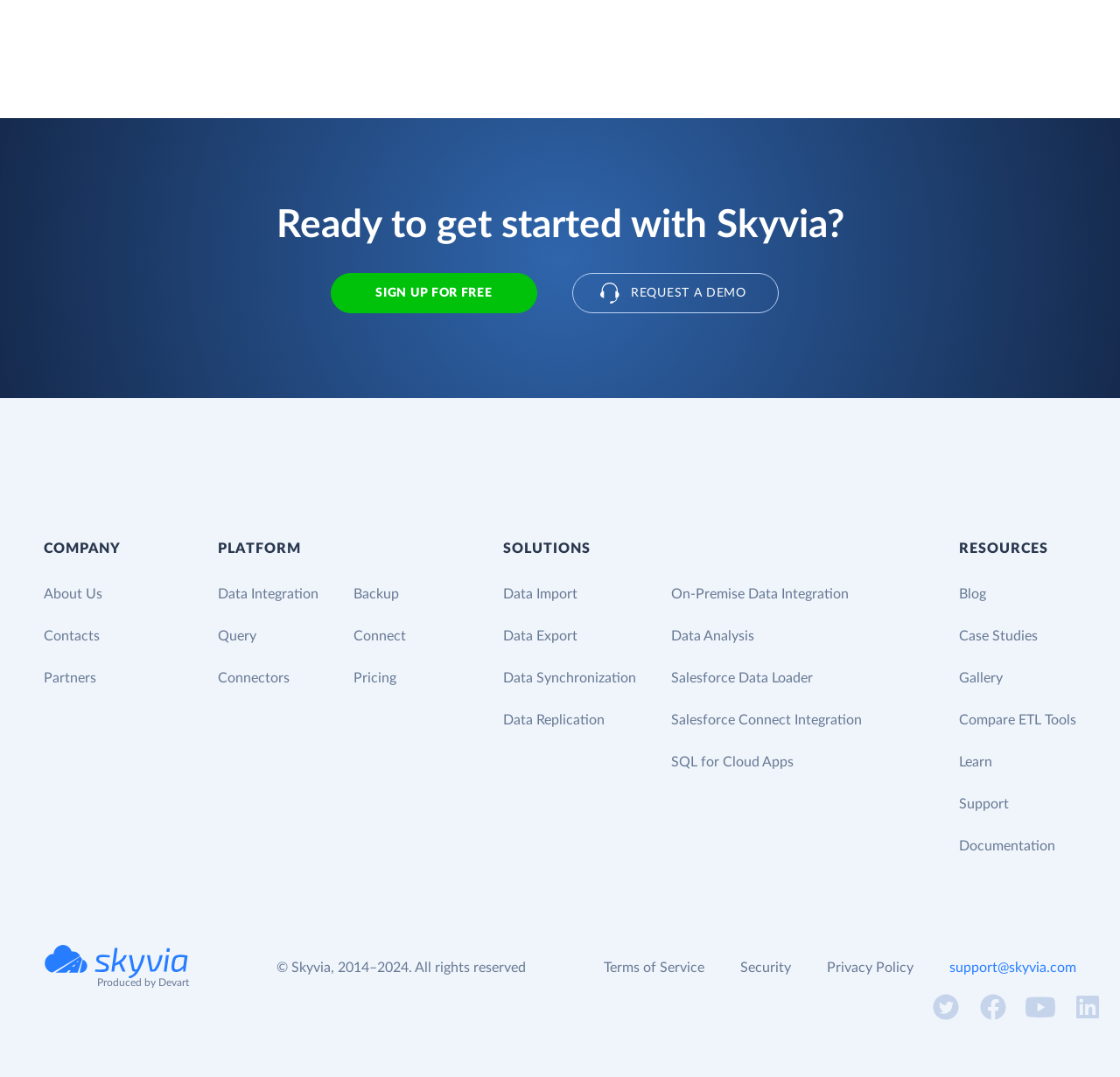Find the bounding box coordinates of the area that needs to be clicked in order to achieve the following instruction: "Request a demo". The coordinates should be specified as four float numbers between 0 and 1, i.e., [left, top, right, bottom].

[0.511, 0.253, 0.695, 0.291]